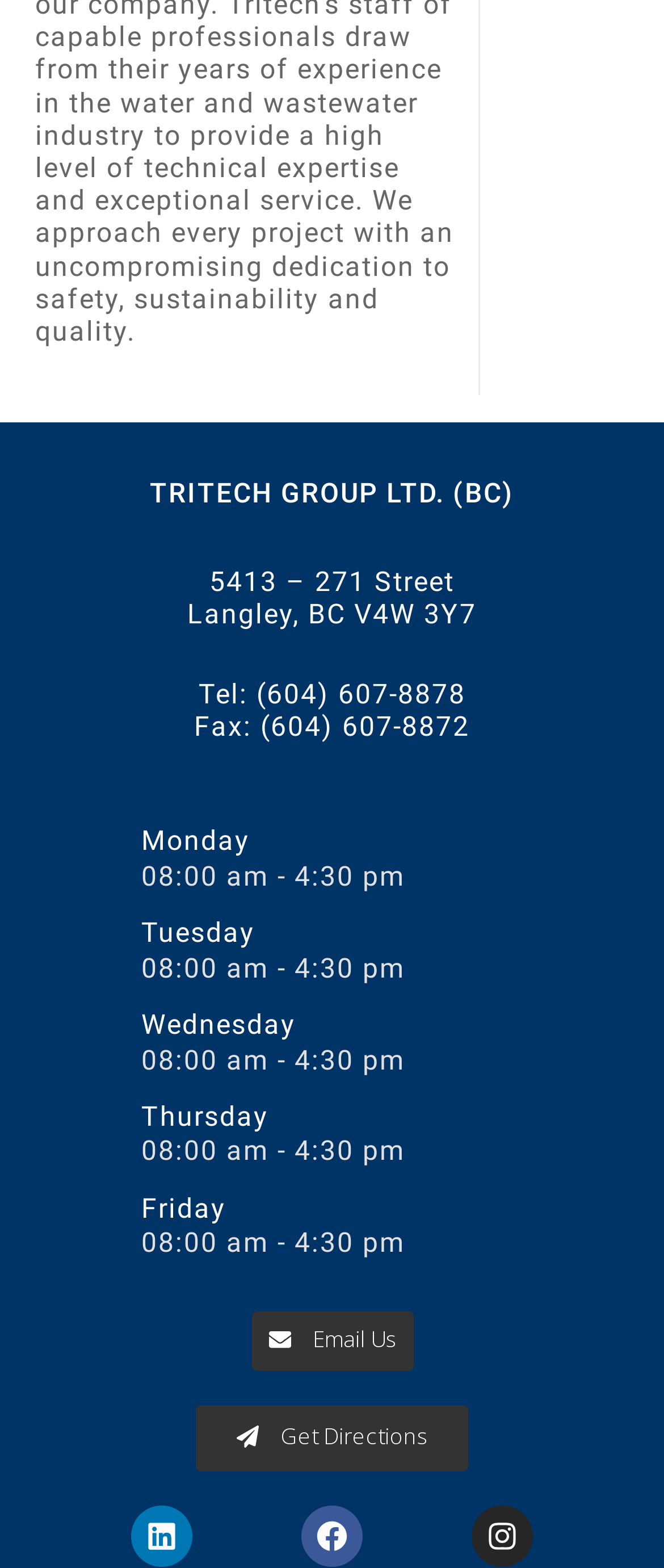Reply to the question below using a single word or brief phrase:
What is the phone number?

(604) 607-8878